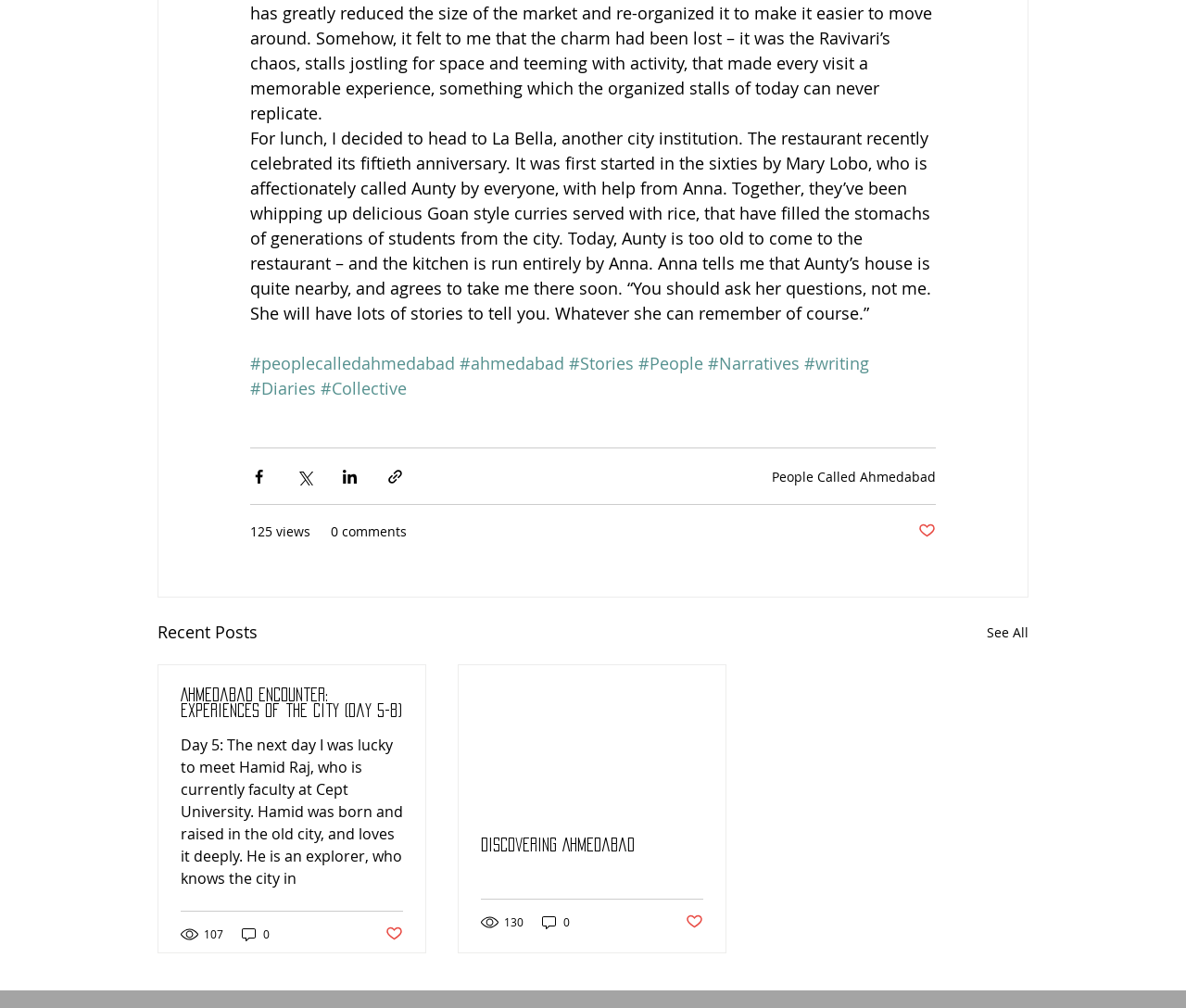Locate the bounding box coordinates of the UI element described by: "parent_node: Discovering Ahmedabad". Provide the coordinates as four float numbers between 0 and 1, formatted as [left, top, right, bottom].

[0.387, 0.66, 0.612, 0.809]